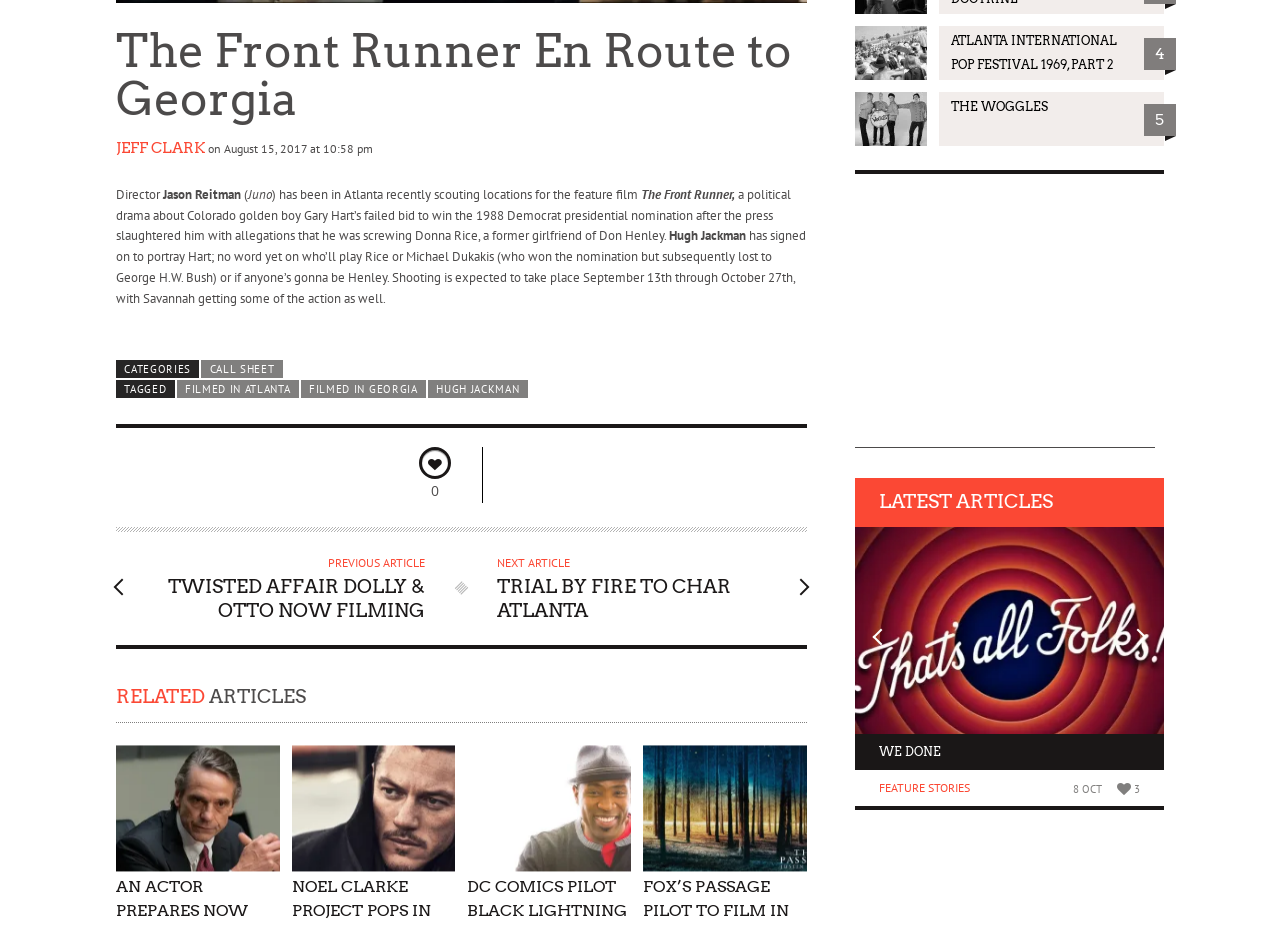Locate the UI element described by We Done and provide its bounding box coordinates. Use the format (top-left x, top-left y, bottom-right x, bottom-right y) with all values as floating point numbers between 0 and 1.

[0.686, 0.802, 0.735, 0.818]